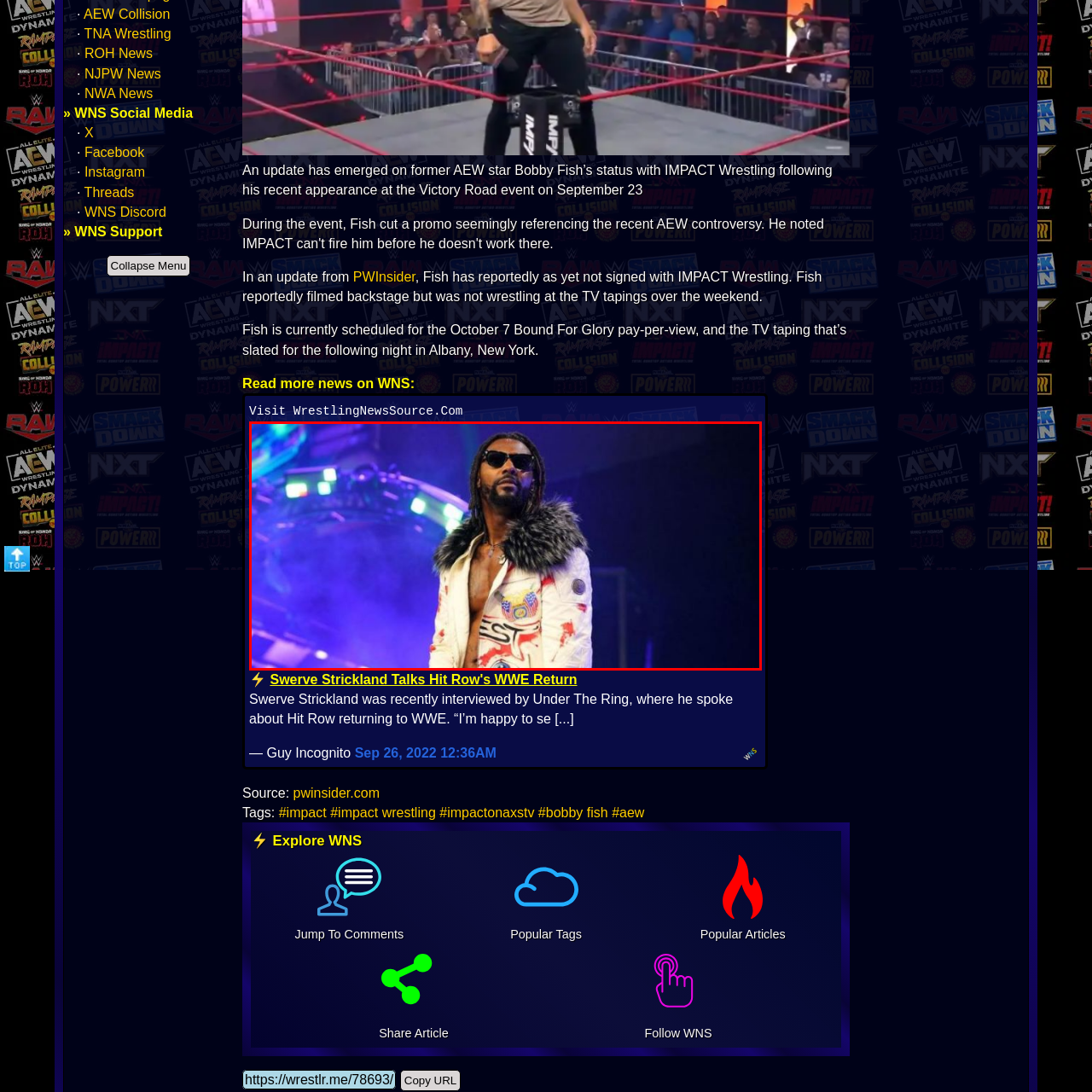Generate a comprehensive caption for the image that is marked by the red border.

The image features a charismatic professional wrestler, Swerve Strickland, making a striking entrance. He sports a stylish, white jacket adorned with vibrant patches and a luxurious faux fur collar, showcasing his flair for fashion and presence in the ring. Strickland's confident pose and sunglasses add to his cool demeanor, highlighting his persona as a standout performer in wrestling. The dynamic purple lighting in the background enhances the atmosphere, emphasizing the excitement of the event. This visual captures the essence of showmanship, making it clear why he is a captivating figure in the wrestling world.